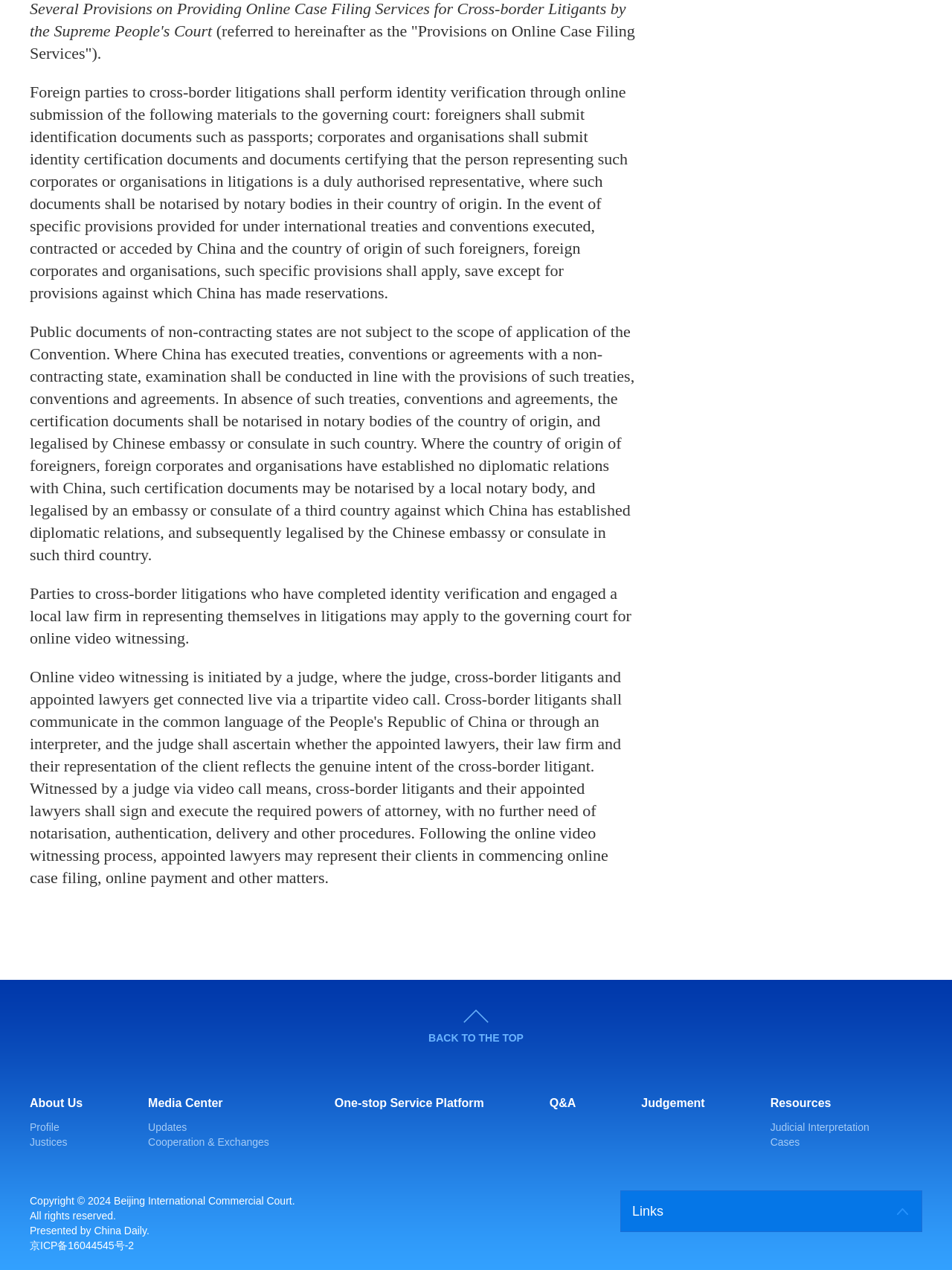What is required for corporates and organisations to submit? Examine the screenshot and reply using just one word or a brief phrase.

Identity certification documents